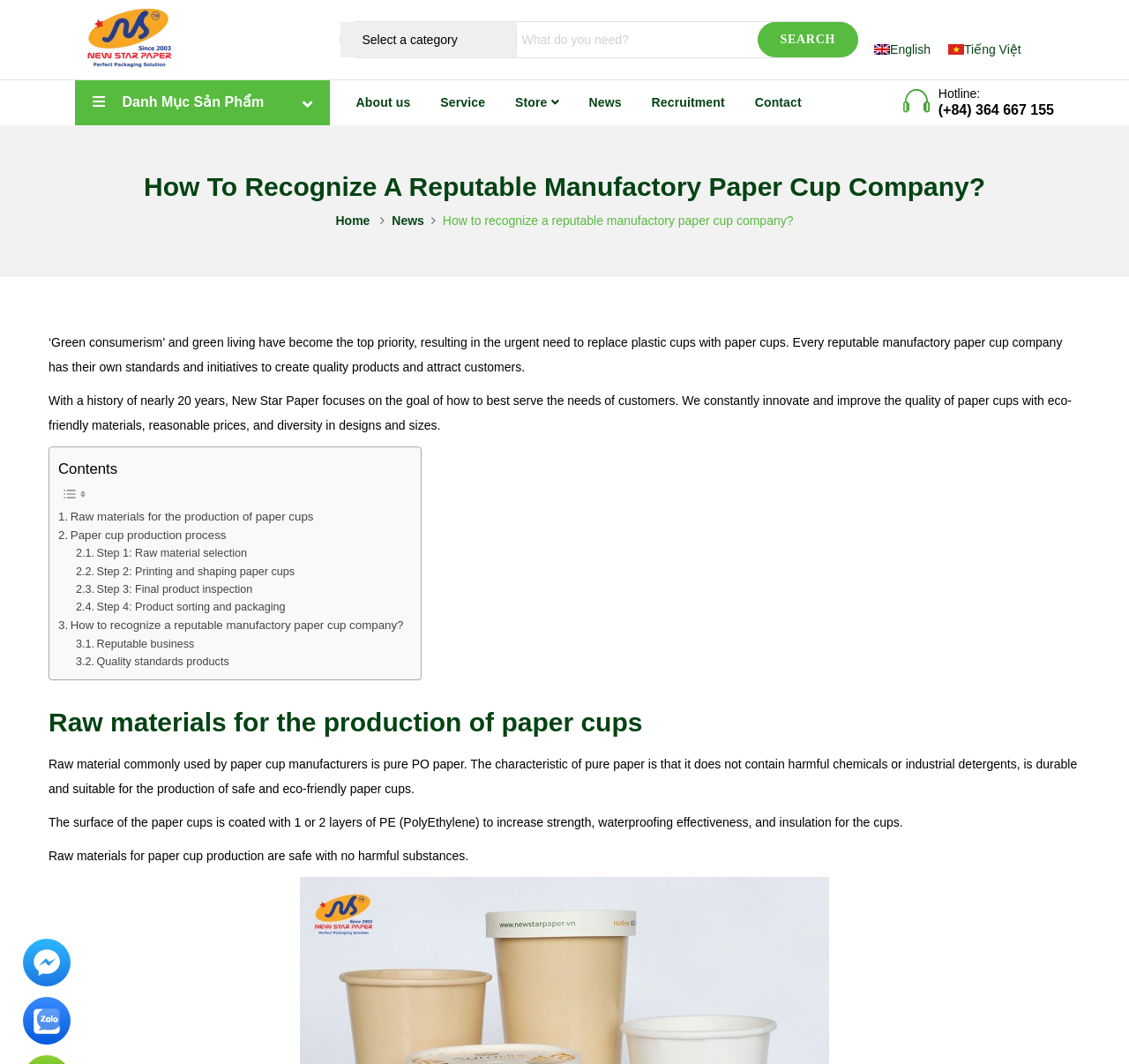Please identify the bounding box coordinates of the area that needs to be clicked to fulfill the following instruction: "Learn about raw materials for paper cup production."

[0.043, 0.662, 0.957, 0.695]